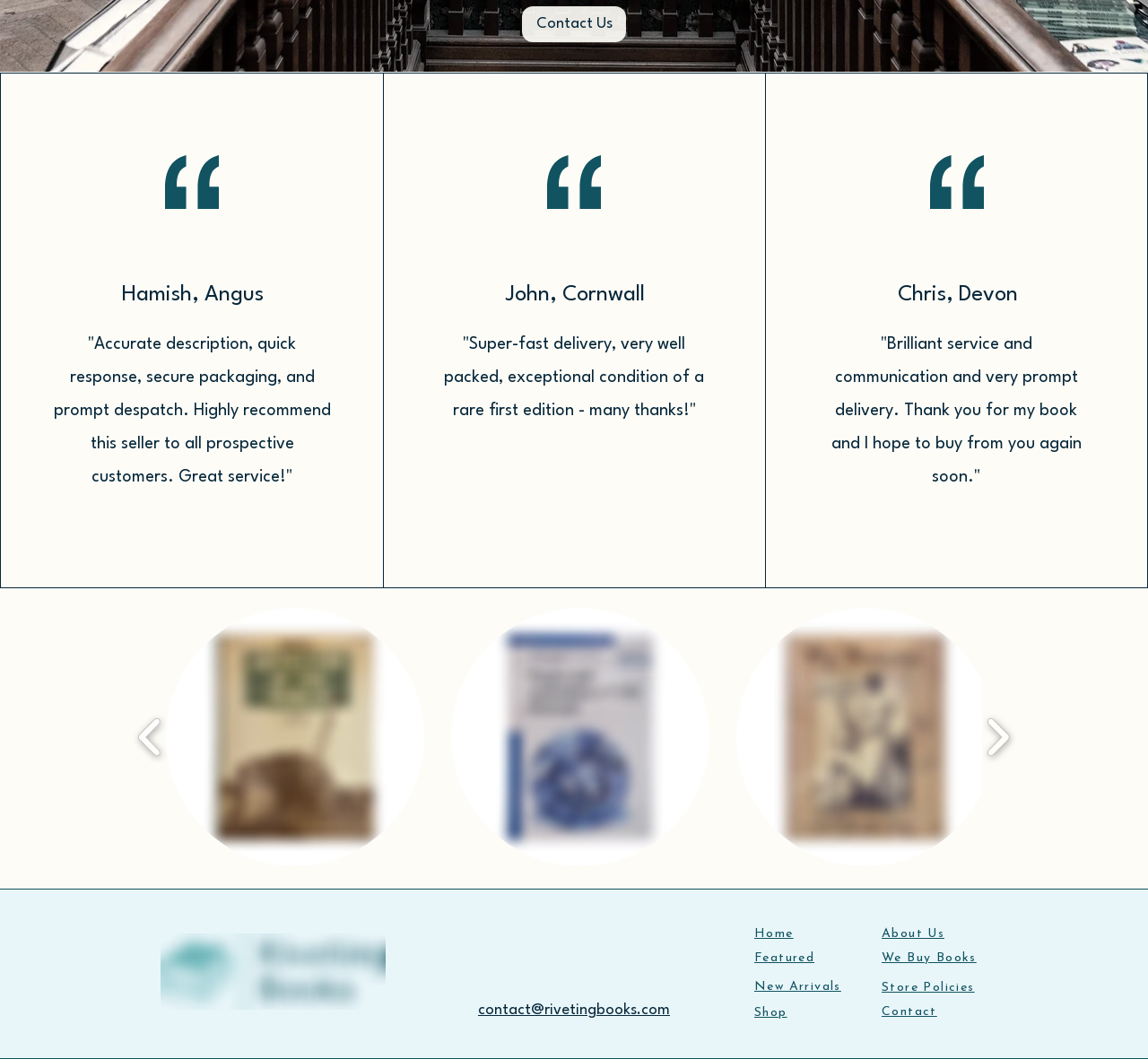How many social media links are in the footer?
Refer to the image and provide a thorough answer to the question.

I counted the number of link elements in the 'Social Bar' list and found three of them, including 'Instagram', 'Whatsapp', and 'X'.